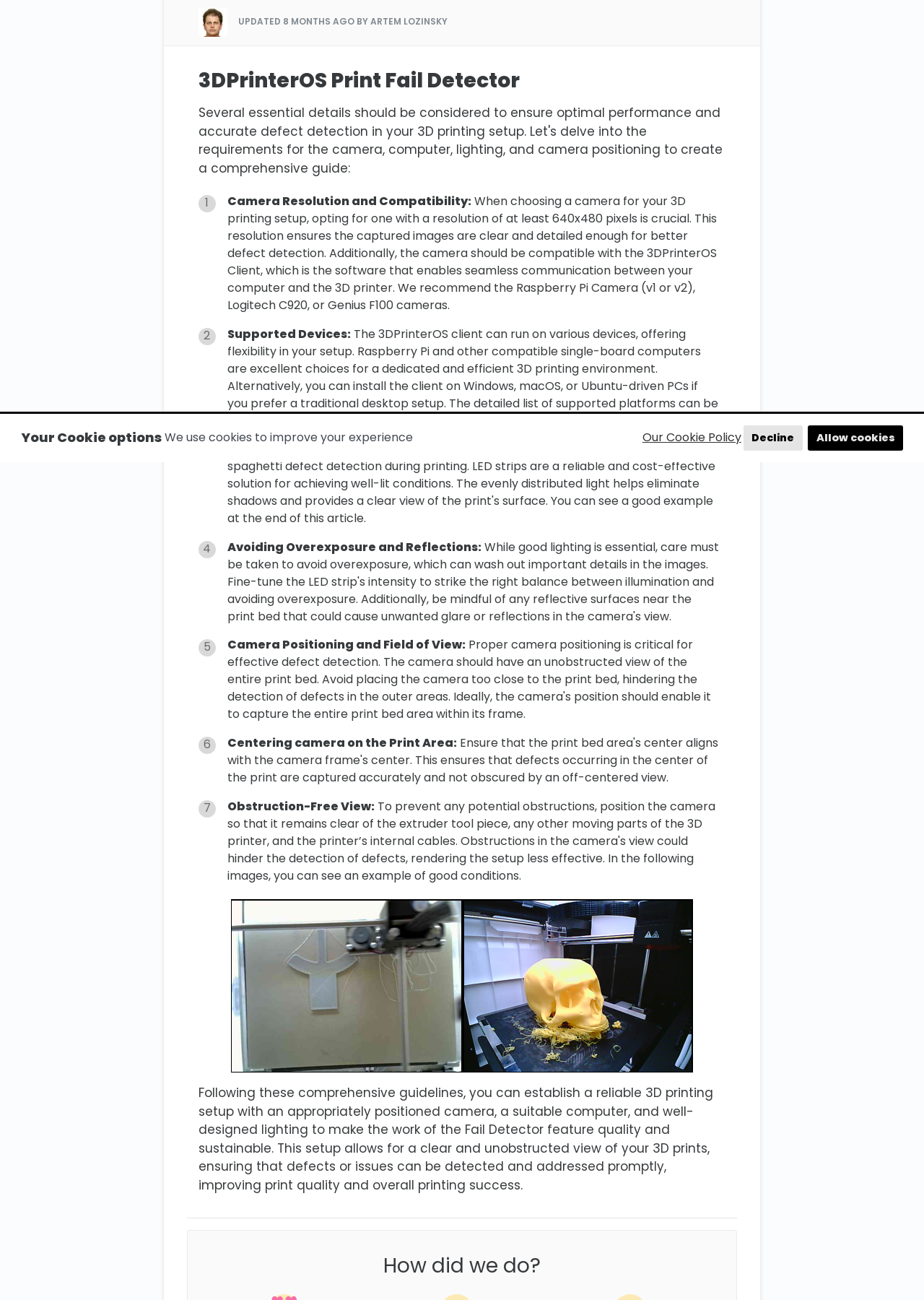Determine the bounding box for the described HTML element: "Allow cookies". Ensure the coordinates are four float numbers between 0 and 1 in the format [left, top, right, bottom].

[0.874, 0.327, 0.978, 0.347]